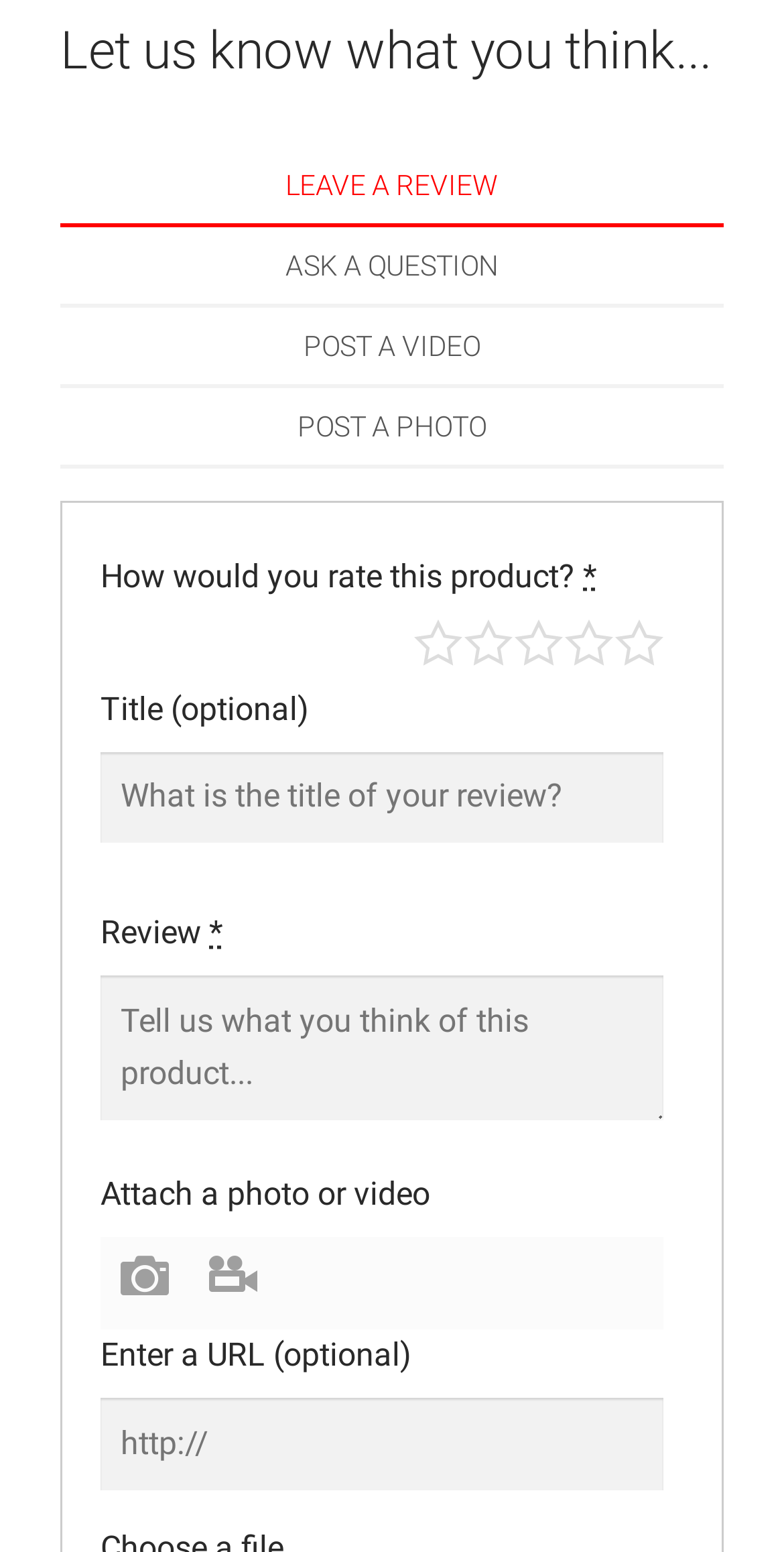Please provide a one-word or phrase answer to the question: 
What is required to submit a review?

Title and review